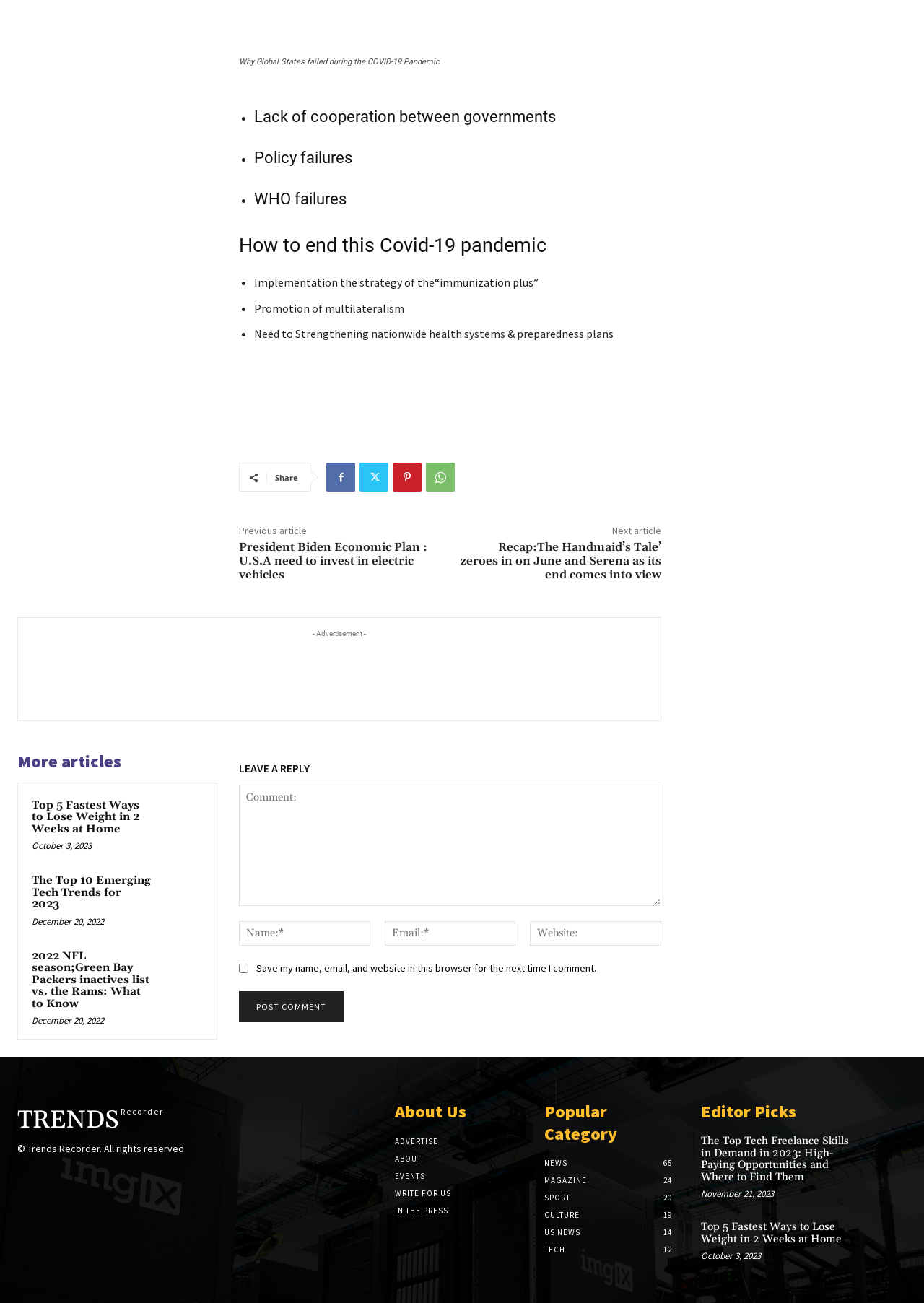Pinpoint the bounding box coordinates of the clickable element needed to complete the instruction: "Click the 'TRENDS Recorder' link". The coordinates should be provided as four float numbers between 0 and 1: [left, top, right, bottom].

[0.019, 0.85, 0.242, 0.871]